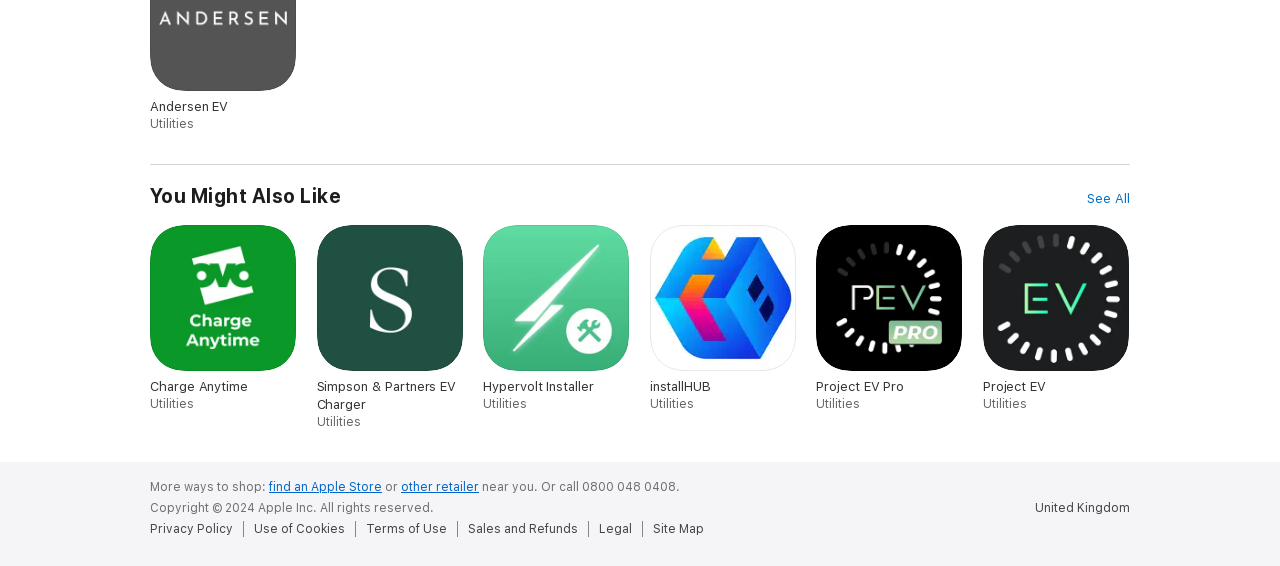Using the webpage screenshot, locate the HTML element that fits the following description and provide its bounding box: "当サイト 家の鍵交換をする時のご案内".

None